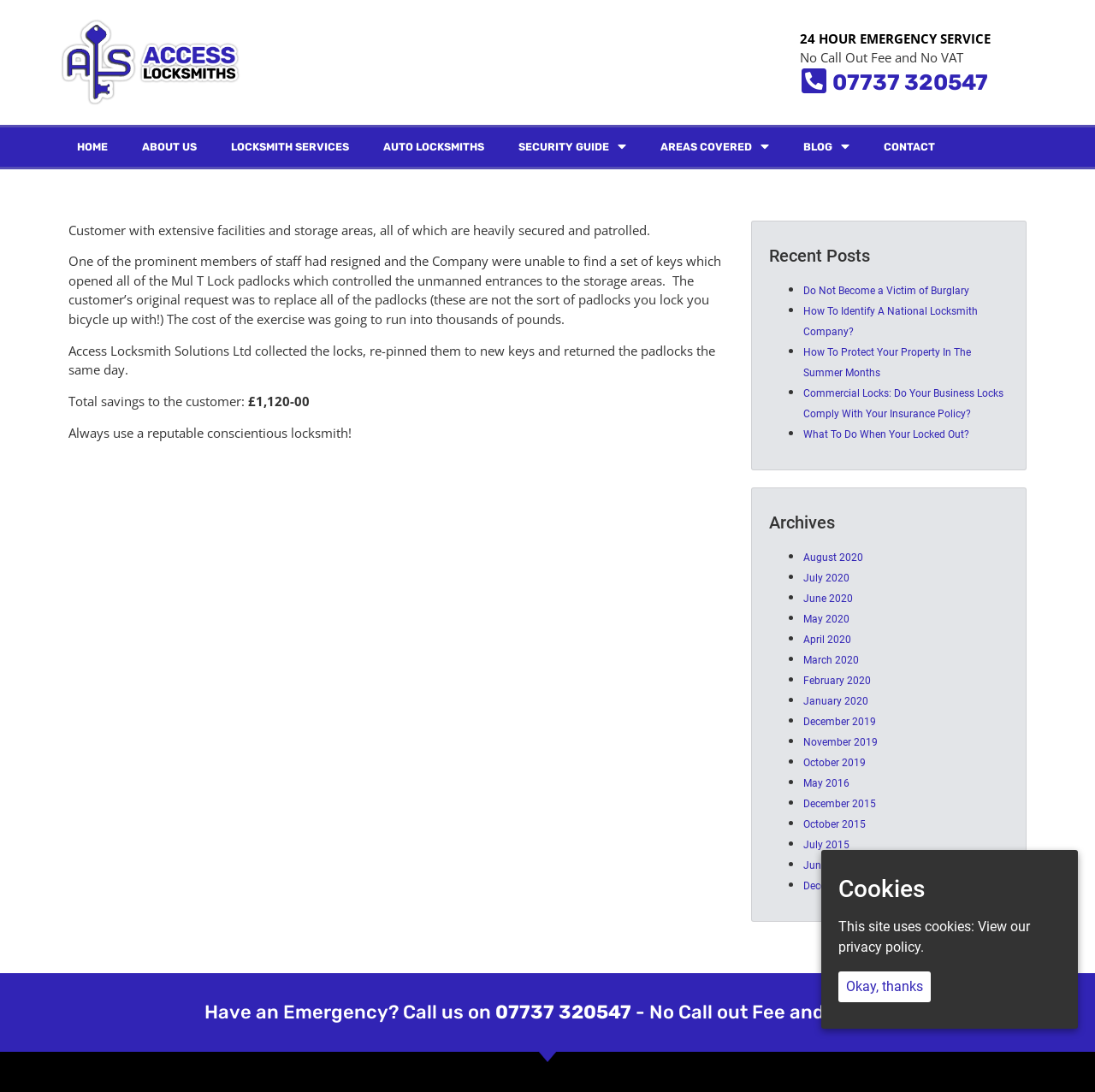Identify the bounding box coordinates of the section to be clicked to complete the task described by the following instruction: "Read the 'Recent Posts'". The coordinates should be four float numbers between 0 and 1, formatted as [left, top, right, bottom].

[0.702, 0.224, 0.921, 0.243]